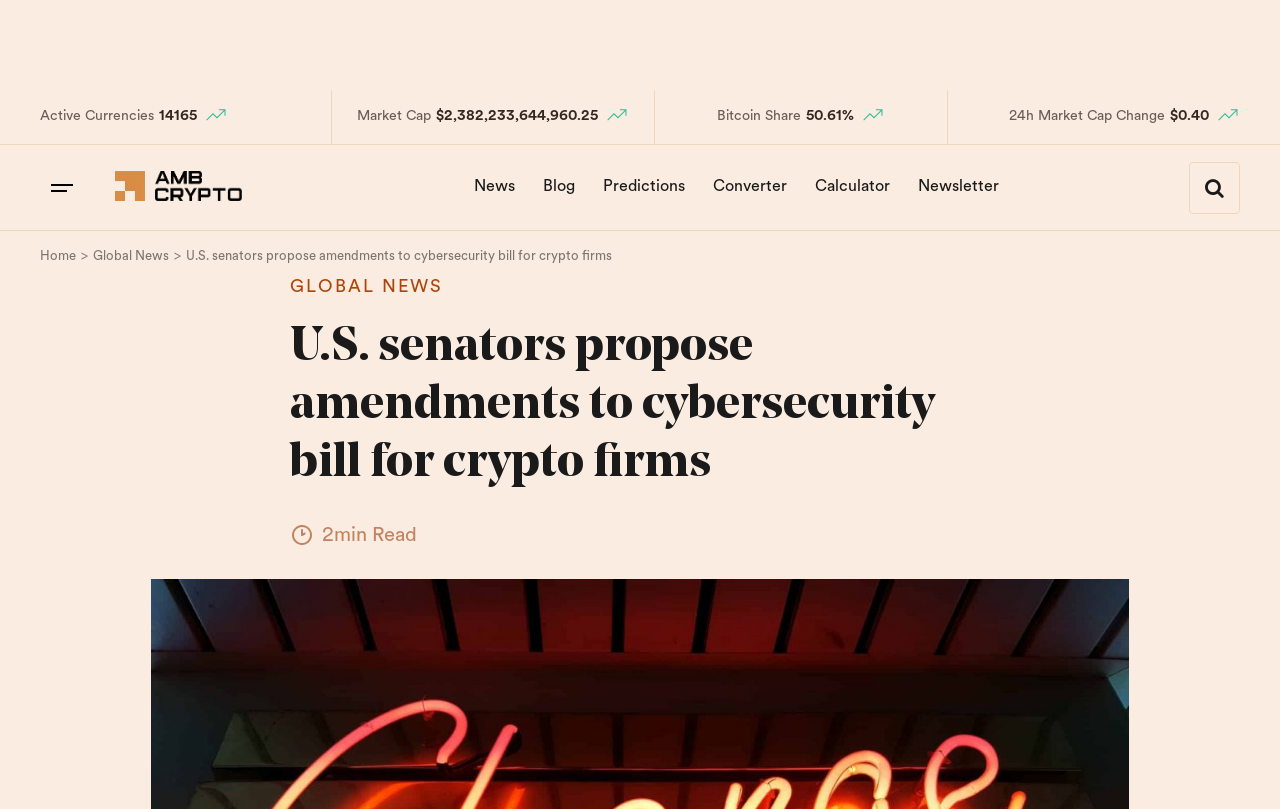What is the percentage of Bitcoin's market share?
Refer to the image and provide a detailed answer to the question.

I found the answer by looking at the section that displays market information, where I saw the label 'Bitcoin Share' followed by the value '50.61%'.